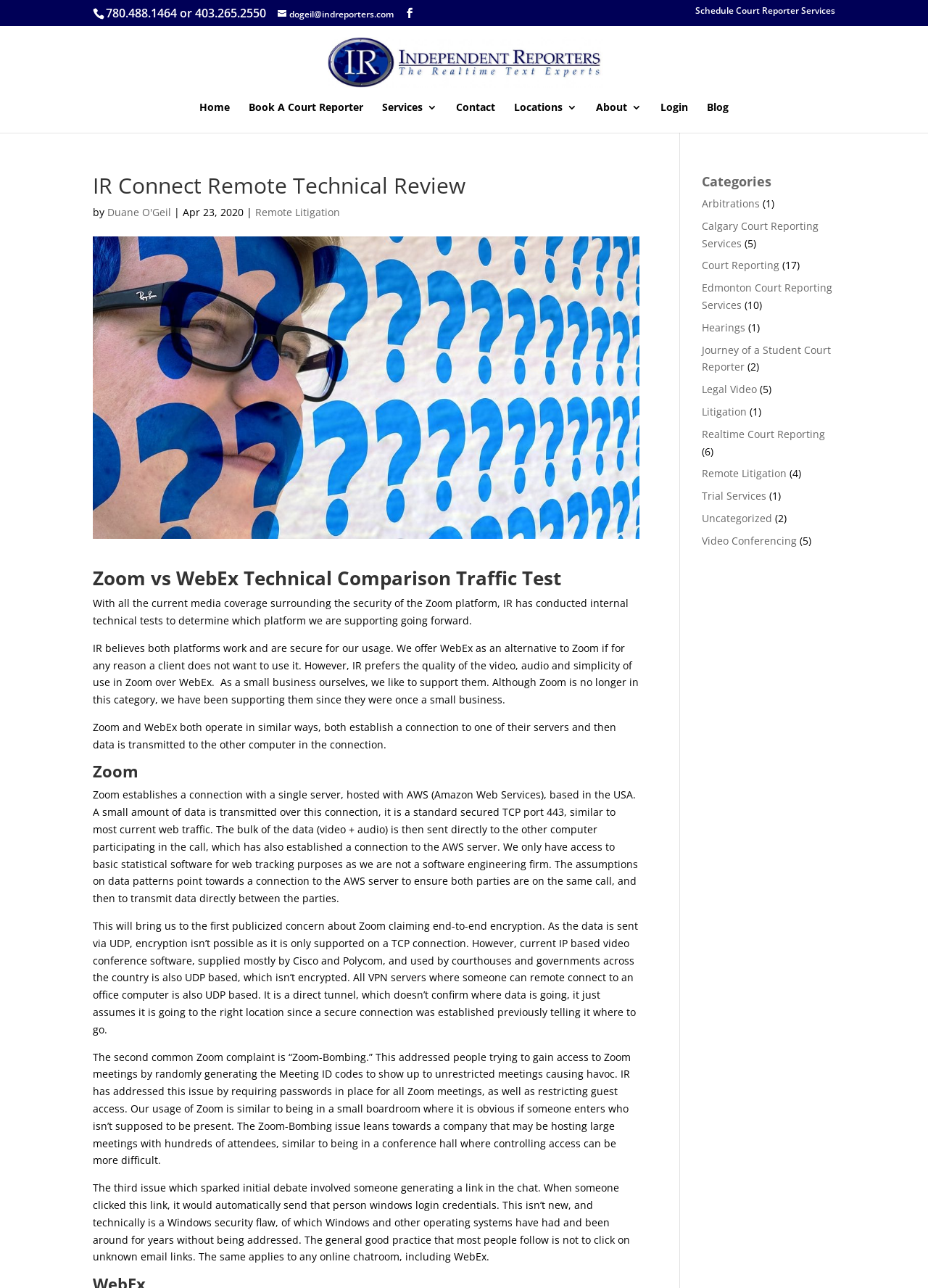Find the bounding box coordinates of the element I should click to carry out the following instruction: "Click the 'Schedule Court Reporter Services' link".

[0.749, 0.005, 0.9, 0.017]